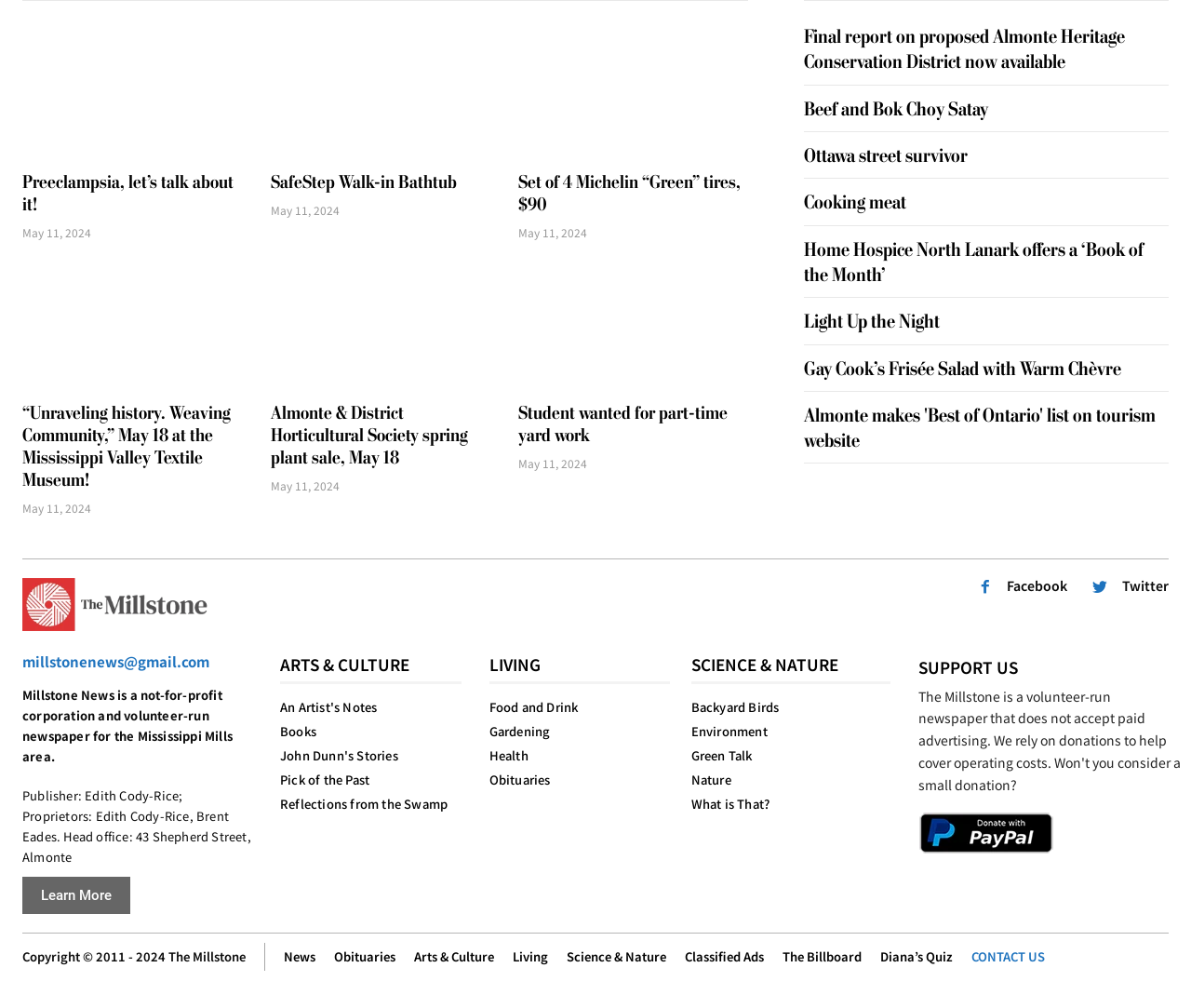Identify the bounding box coordinates for the UI element mentioned here: "Best High-Yield Savings Accounts 2024". Provide the coordinates as four float values between 0 and 1, i.e., [left, top, right, bottom].

None